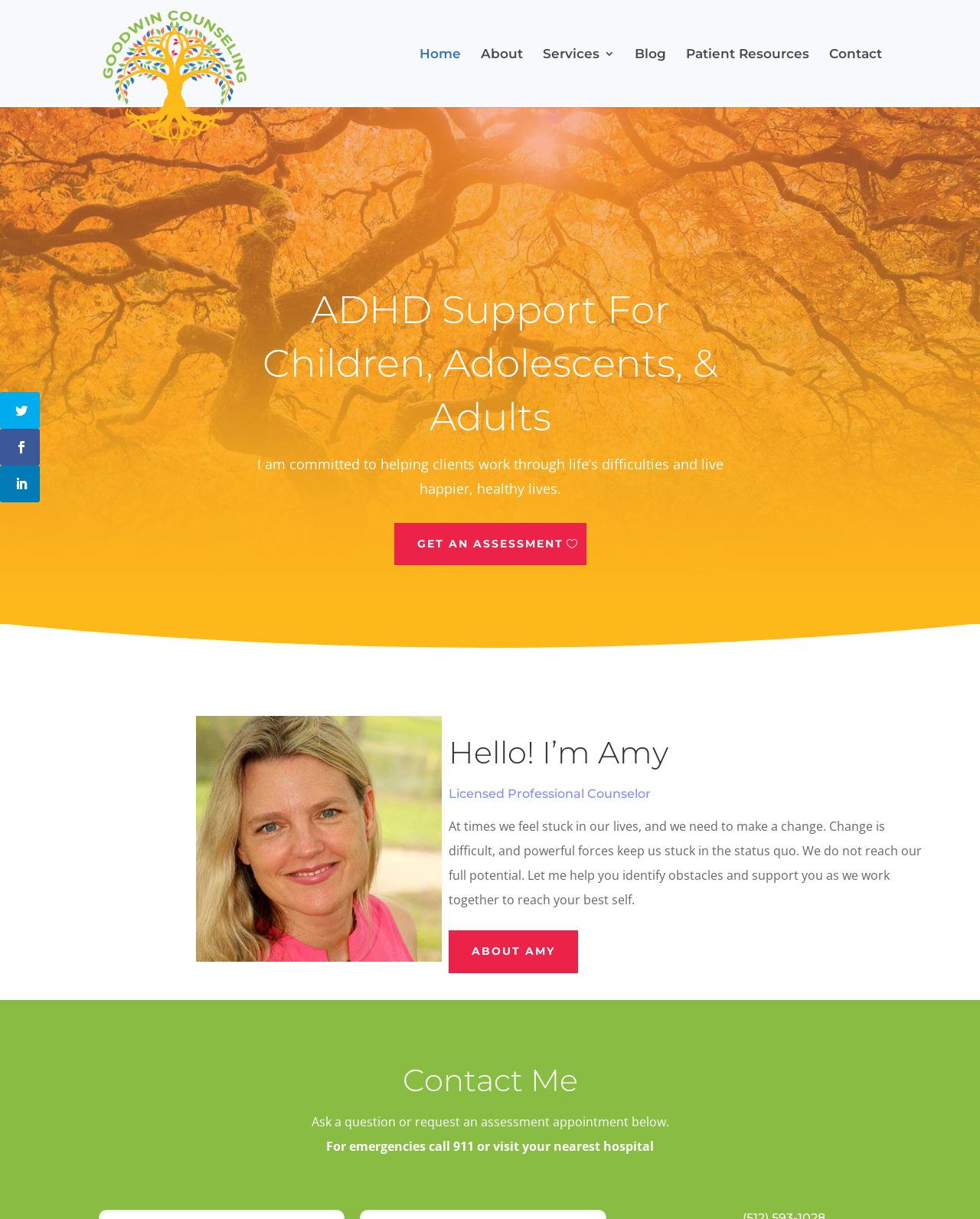Please answer the following question using a single word or phrase: 
How many social media links are there on the webpage?

3